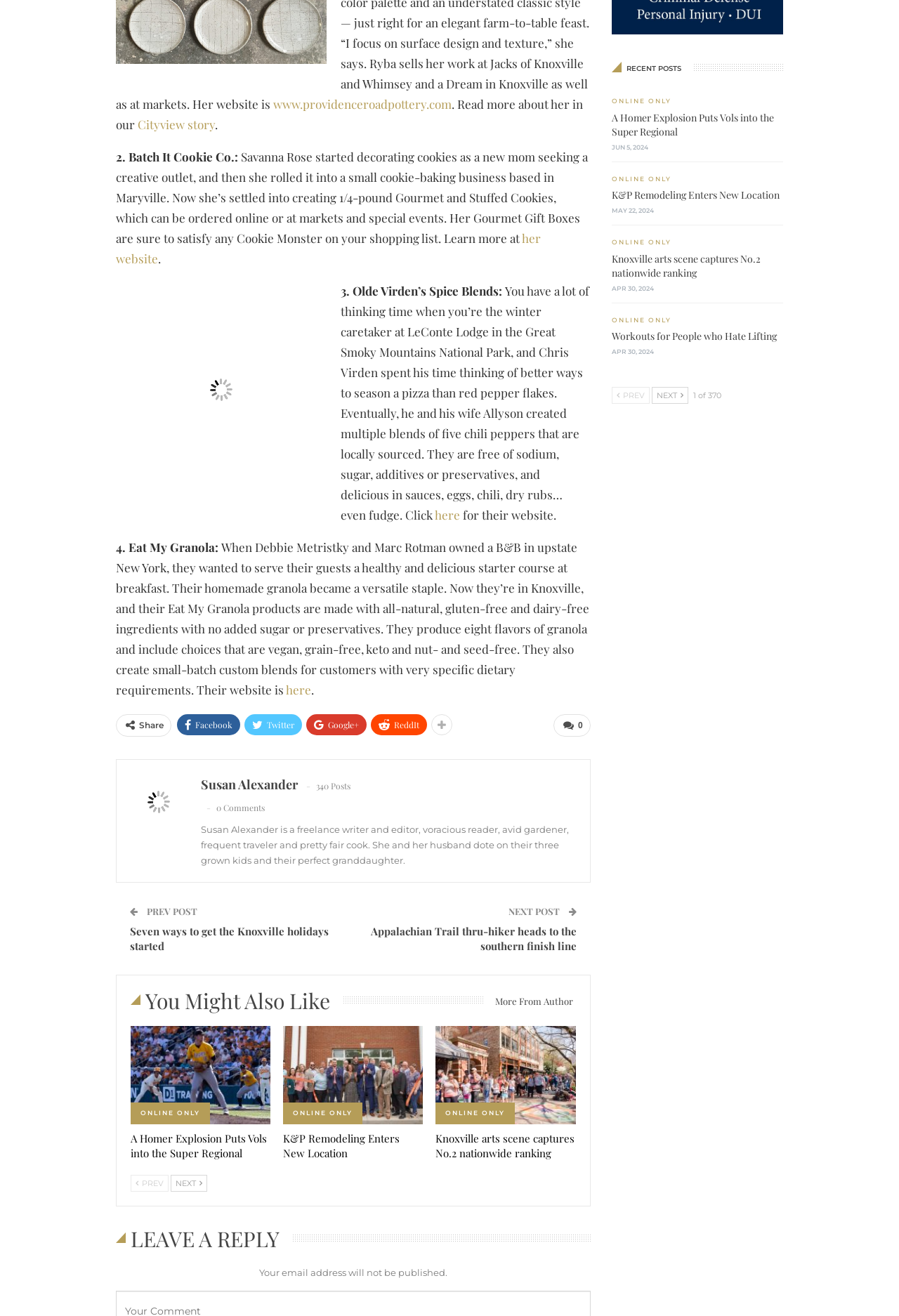Determine the bounding box coordinates of the section I need to click to execute the following instruction: "Click on the link to learn more about Batch It Cookie Co.". Provide the coordinates as four float numbers between 0 and 1, i.e., [left, top, right, bottom].

[0.129, 0.113, 0.654, 0.187]